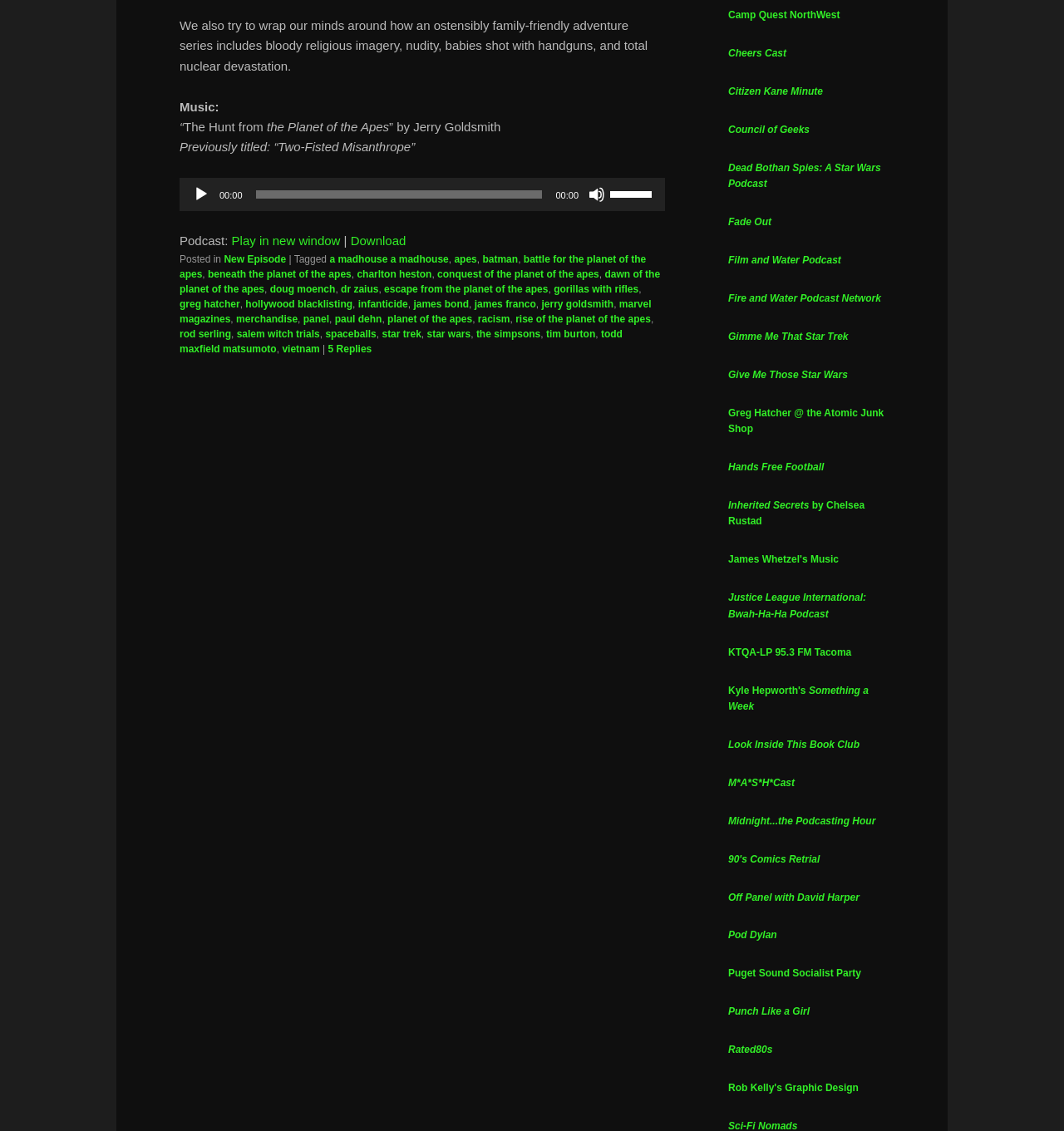Point out the bounding box coordinates of the section to click in order to follow this instruction: "Play the audio".

[0.181, 0.165, 0.197, 0.179]